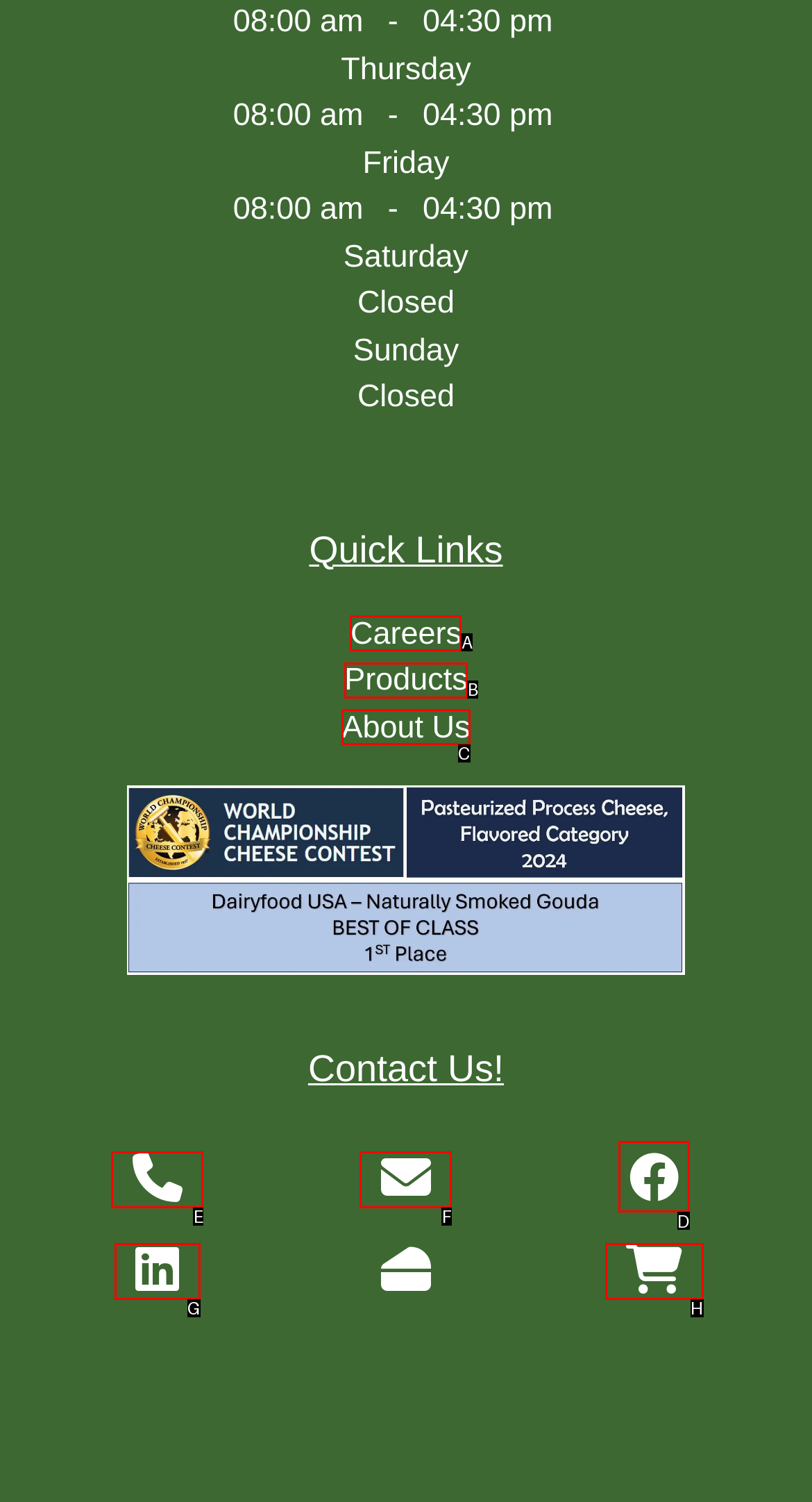Determine which letter corresponds to the UI element to click for this task: Visit the Facebook business page
Respond with the letter from the available options.

D